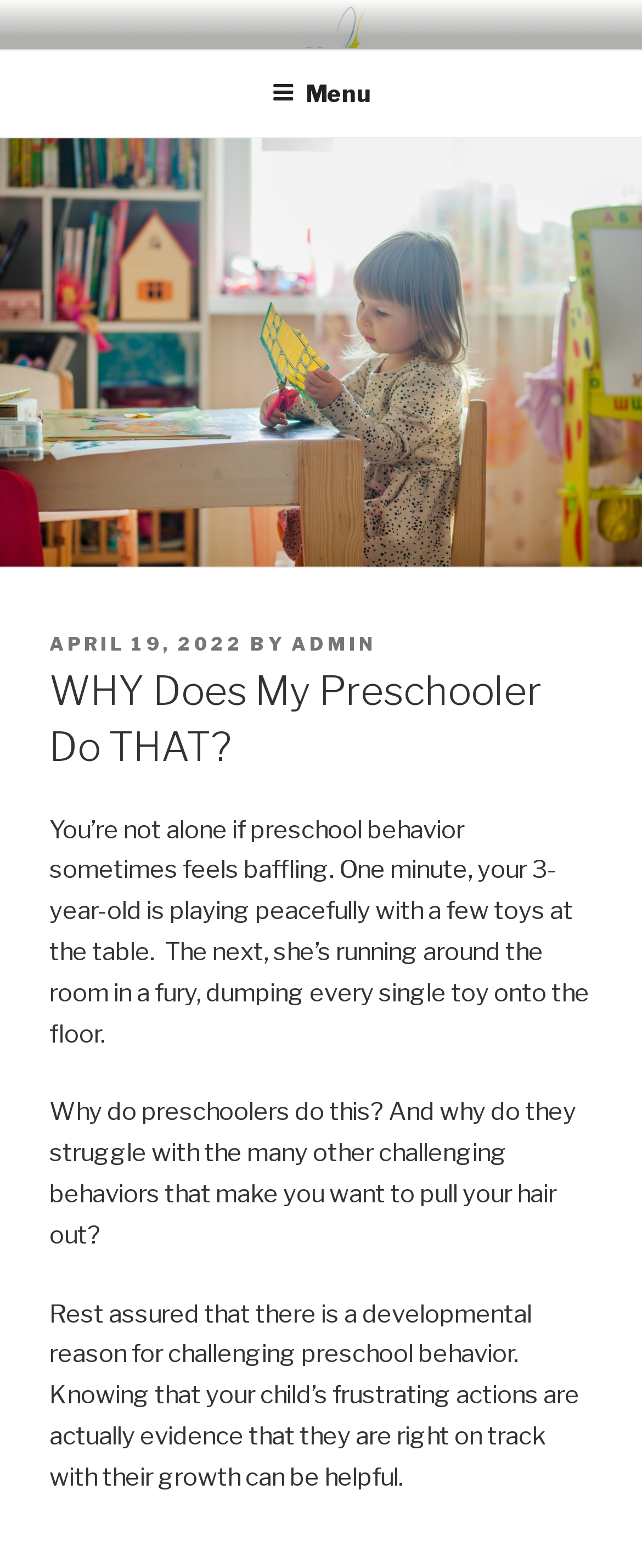Can you find and provide the main heading text of this webpage?

WHY Does My Preschooler Do THAT?